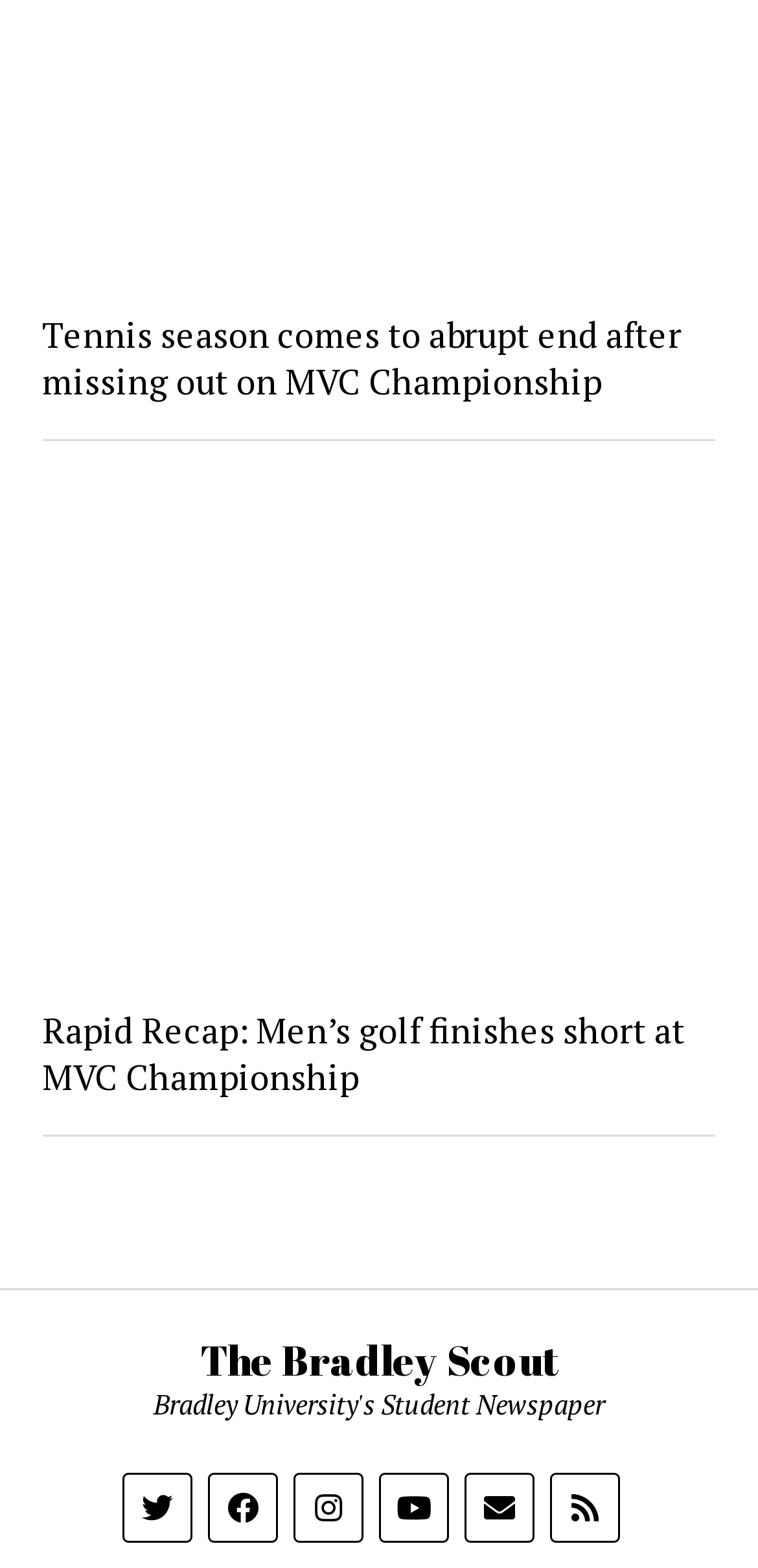How many social media links are available?
Please provide a comprehensive answer based on the information in the image.

I counted the number of social media links by looking at the icons and their corresponding text descriptions. There are links to Twitter, Facebook, Instagram, YouTube, and an email link, which I counted as 5 social media links.